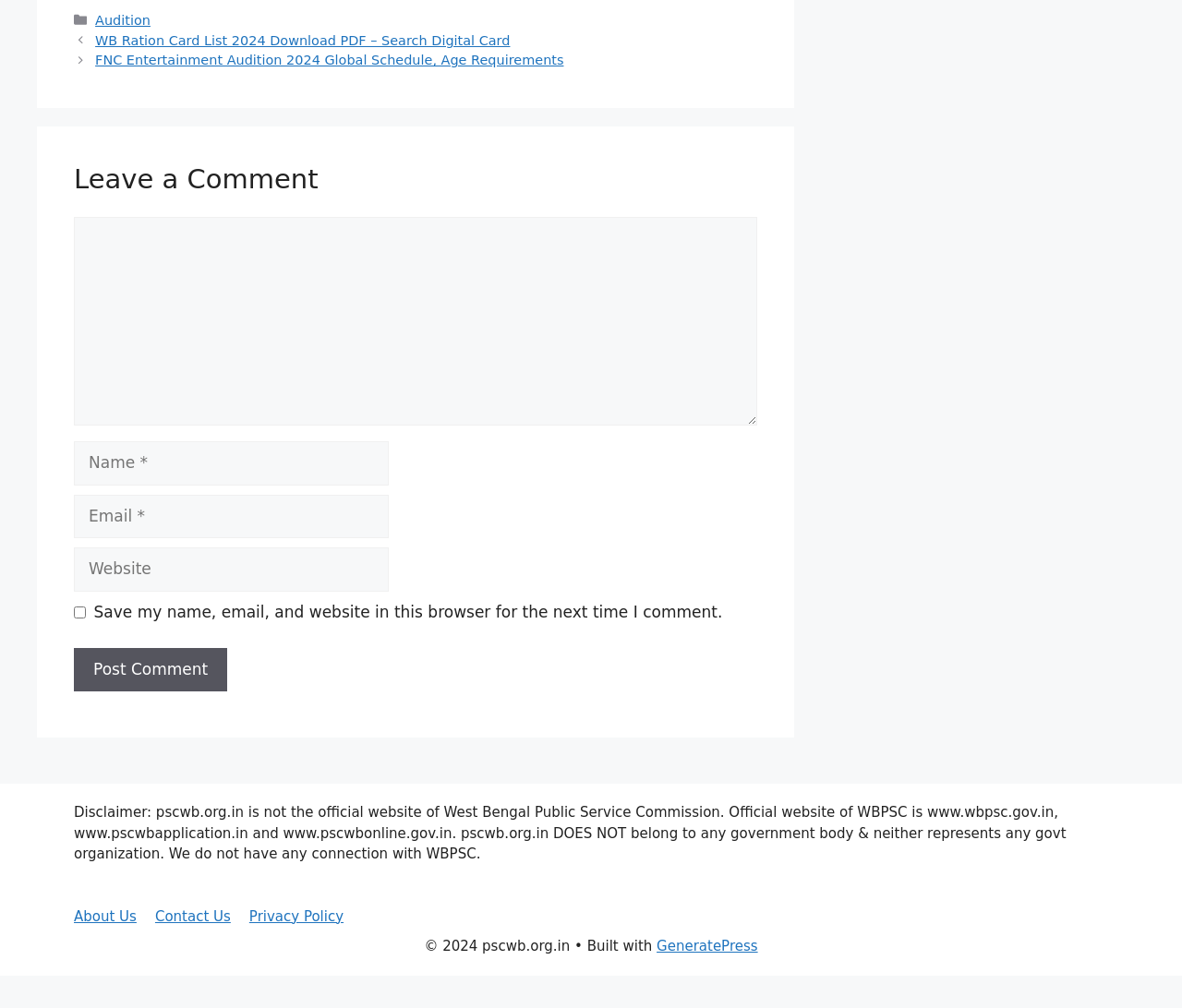What is the purpose of the checkbox 'Save my name, email, and website in this browser for the next time I comment'?
Based on the image, give a one-word or short phrase answer.

Save comment information